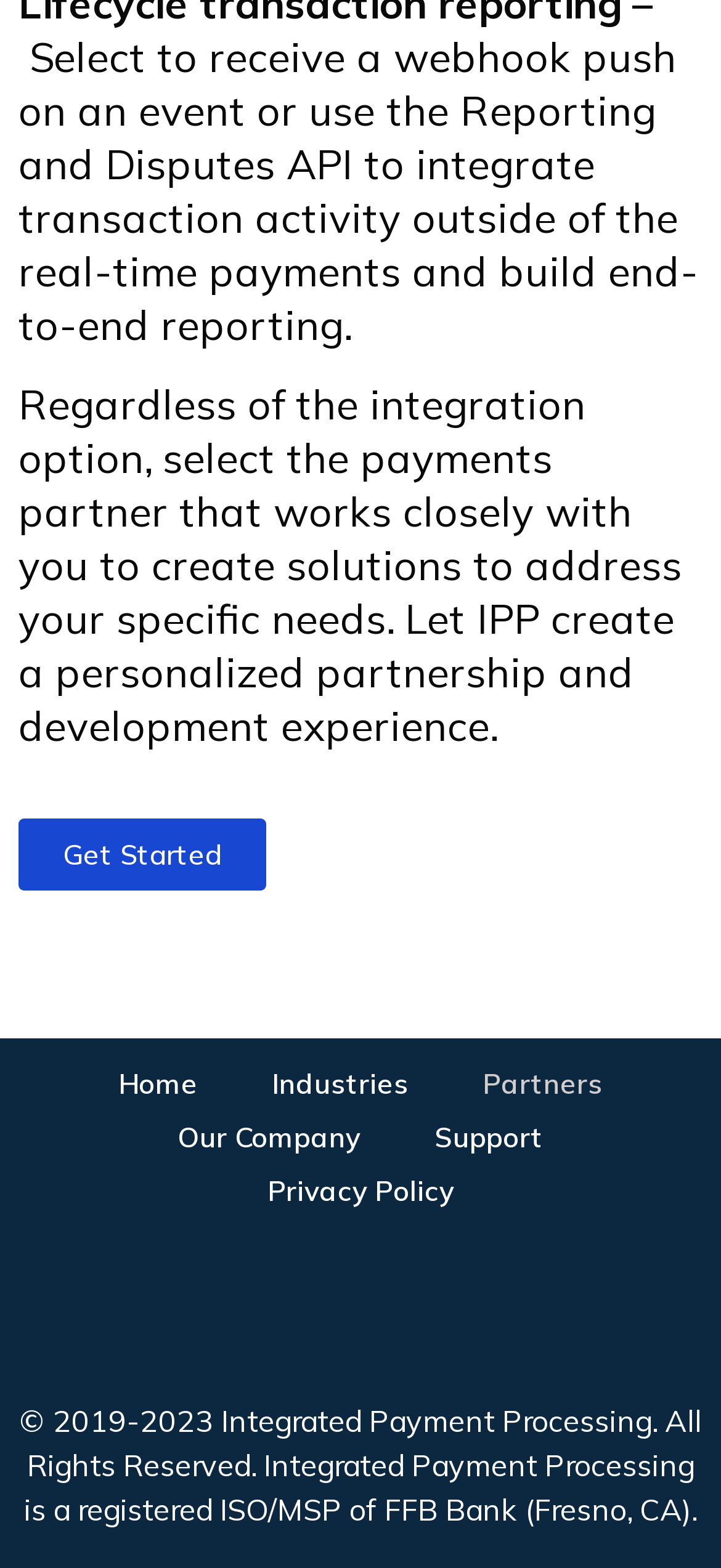Reply to the question with a brief word or phrase: What is the name of the bank mentioned on the webpage?

FFB Bank